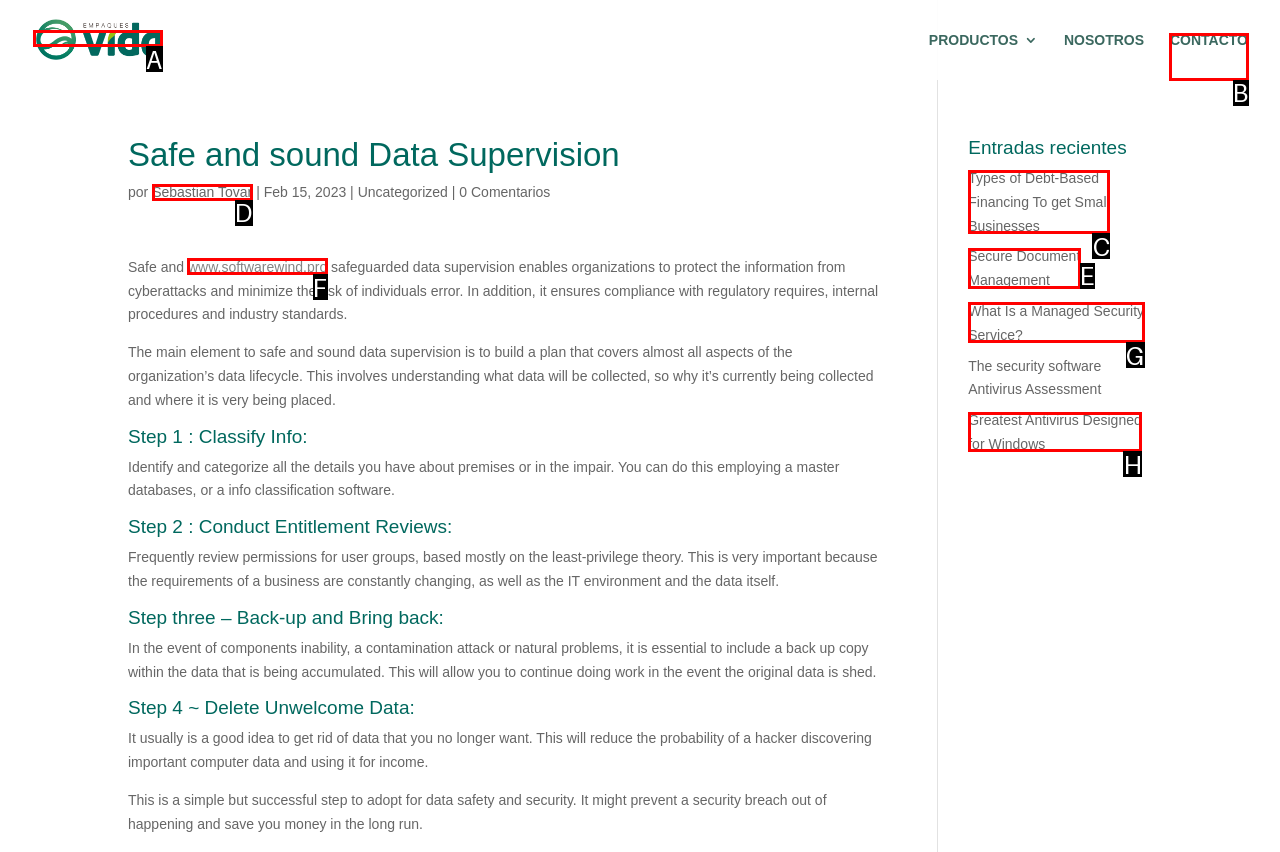Identify the option that corresponds to: parent_node: sports
Respond with the corresponding letter from the choices provided.

None